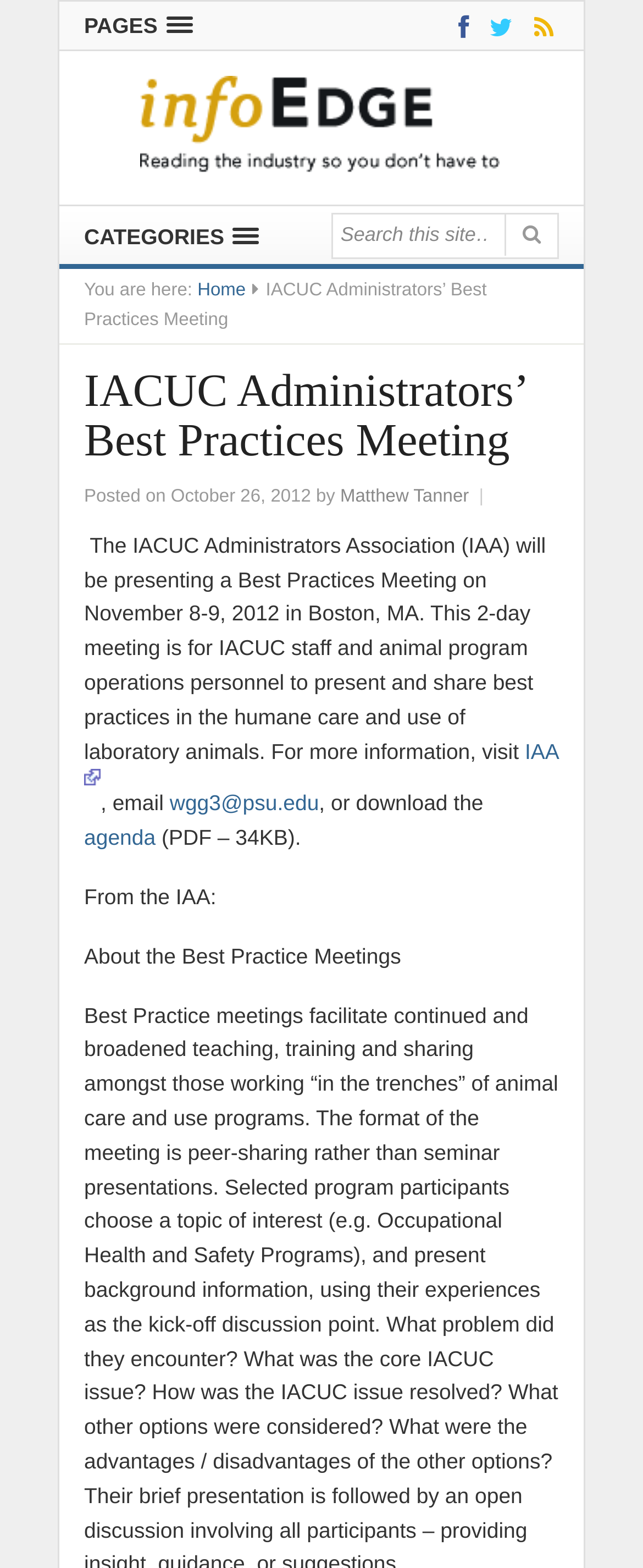Please identify and generate the text content of the webpage's main heading.

IACUC Administrators’ Best Practices Meeting